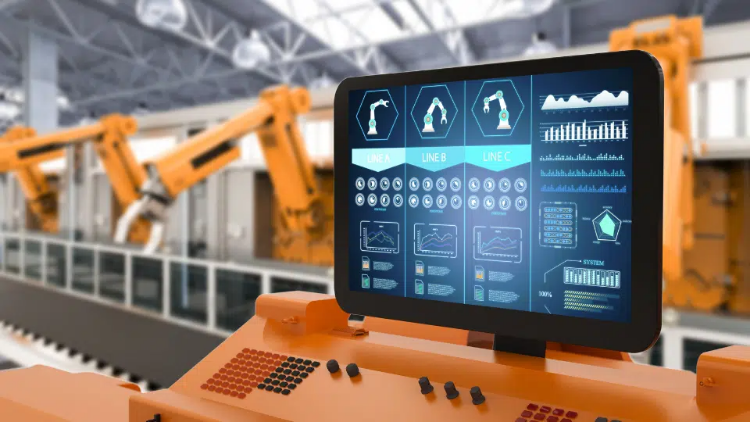What is the purpose of automation in machine shops? Based on the screenshot, please respond with a single word or phrase.

Improve productivity